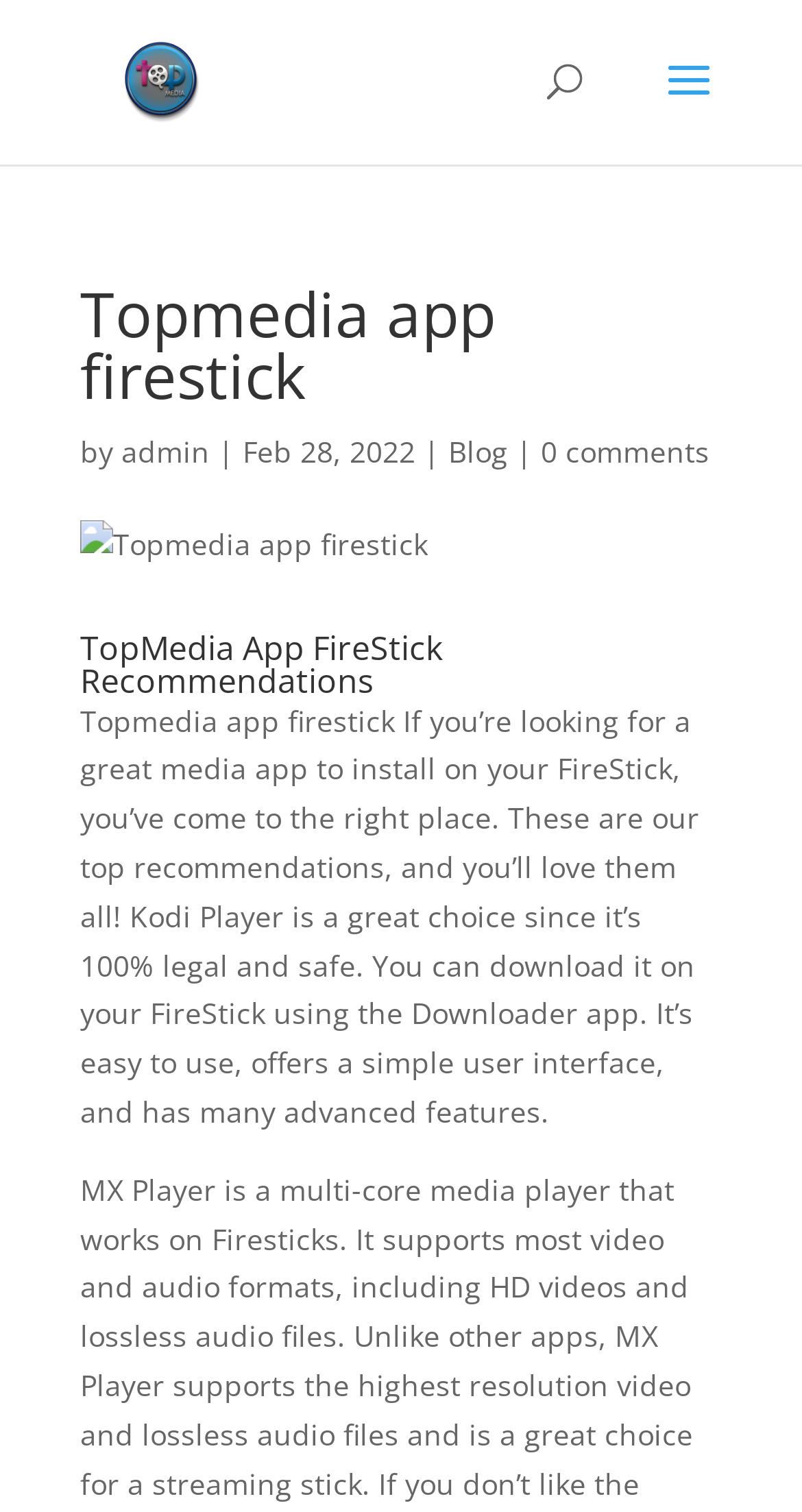Reply to the question with a single word or phrase:
What is the category of the article?

Blog